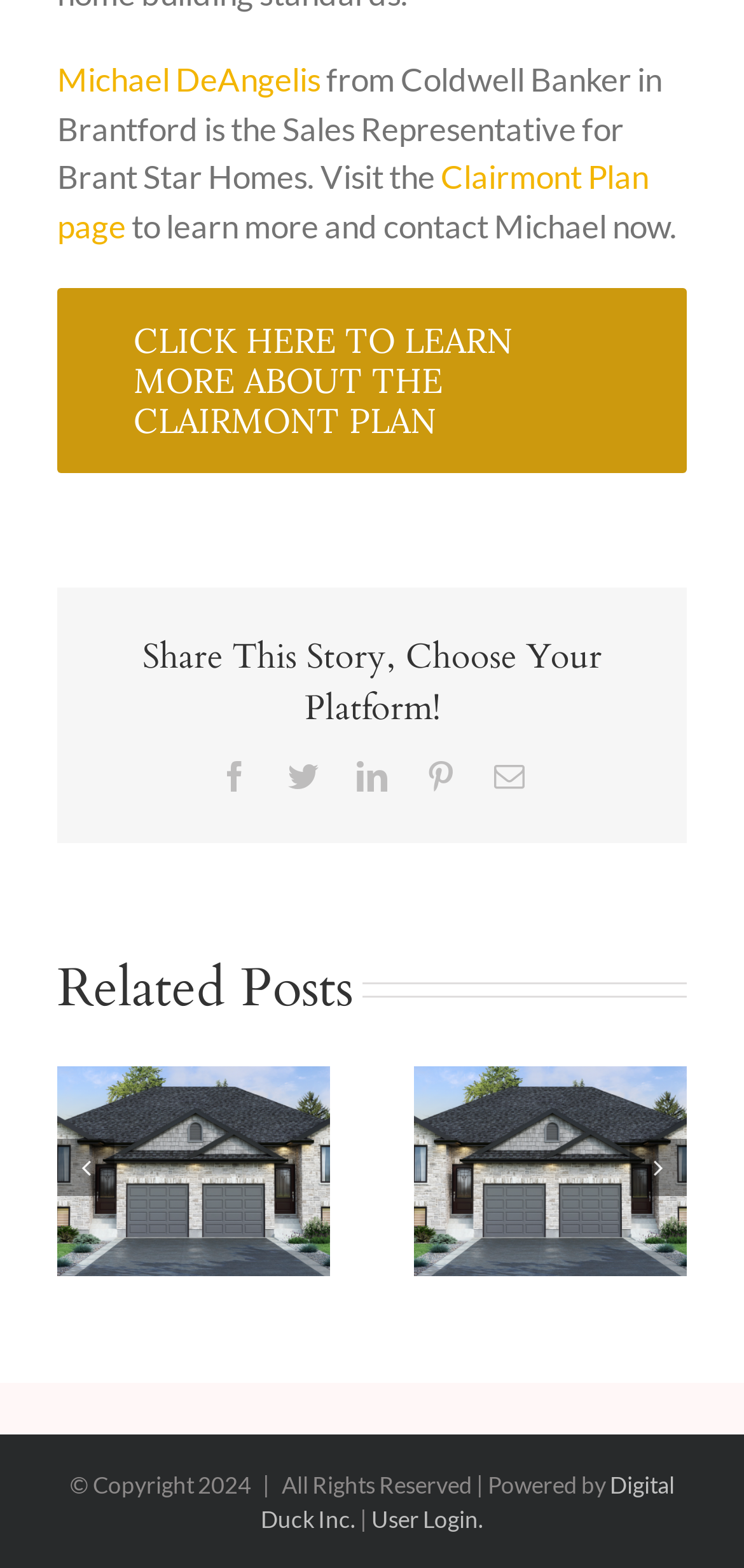Locate and provide the bounding box coordinates for the HTML element that matches this description: "Clairmont Plan page".

[0.077, 0.1, 0.872, 0.156]